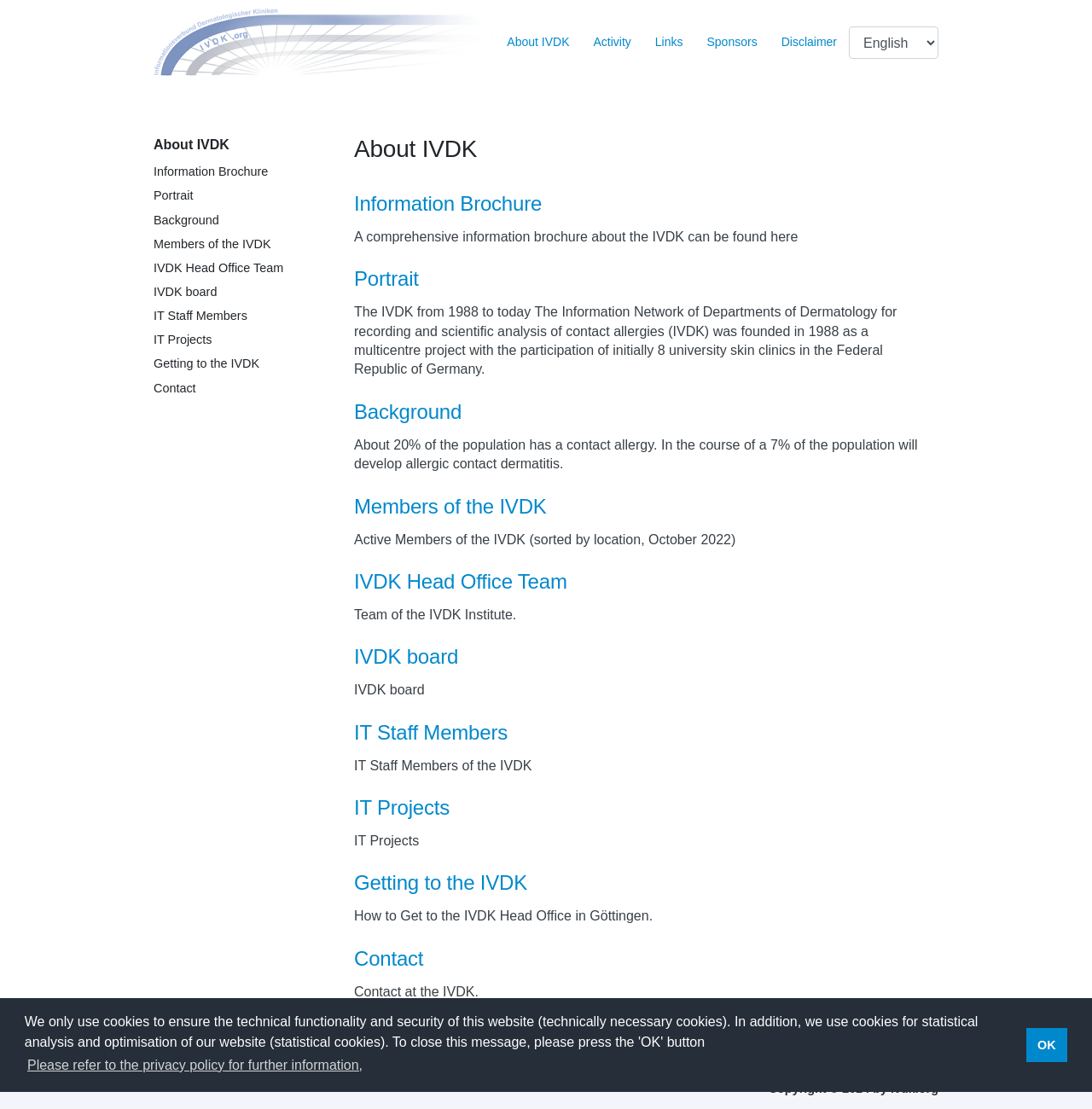Highlight the bounding box coordinates of the element that should be clicked to carry out the following instruction: "learn more about cookies". The coordinates must be given as four float numbers ranging from 0 to 1, i.e., [left, top, right, bottom].

[0.022, 0.949, 0.335, 0.972]